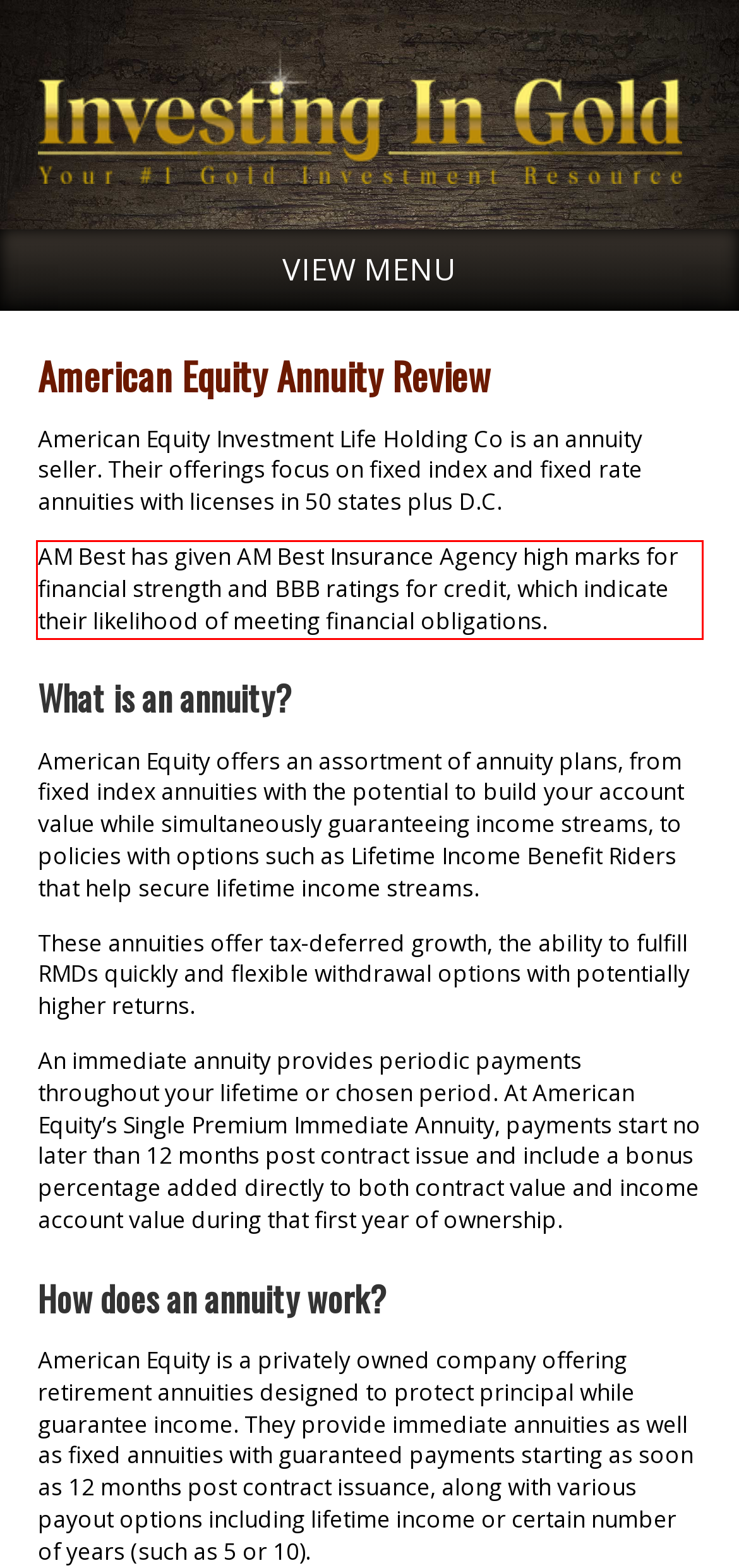You are provided with a screenshot of a webpage containing a red bounding box. Please extract the text enclosed by this red bounding box.

AM Best has given AM Best Insurance Agency high marks for financial strength and BBB ratings for credit, which indicate their likelihood of meeting financial obligations.